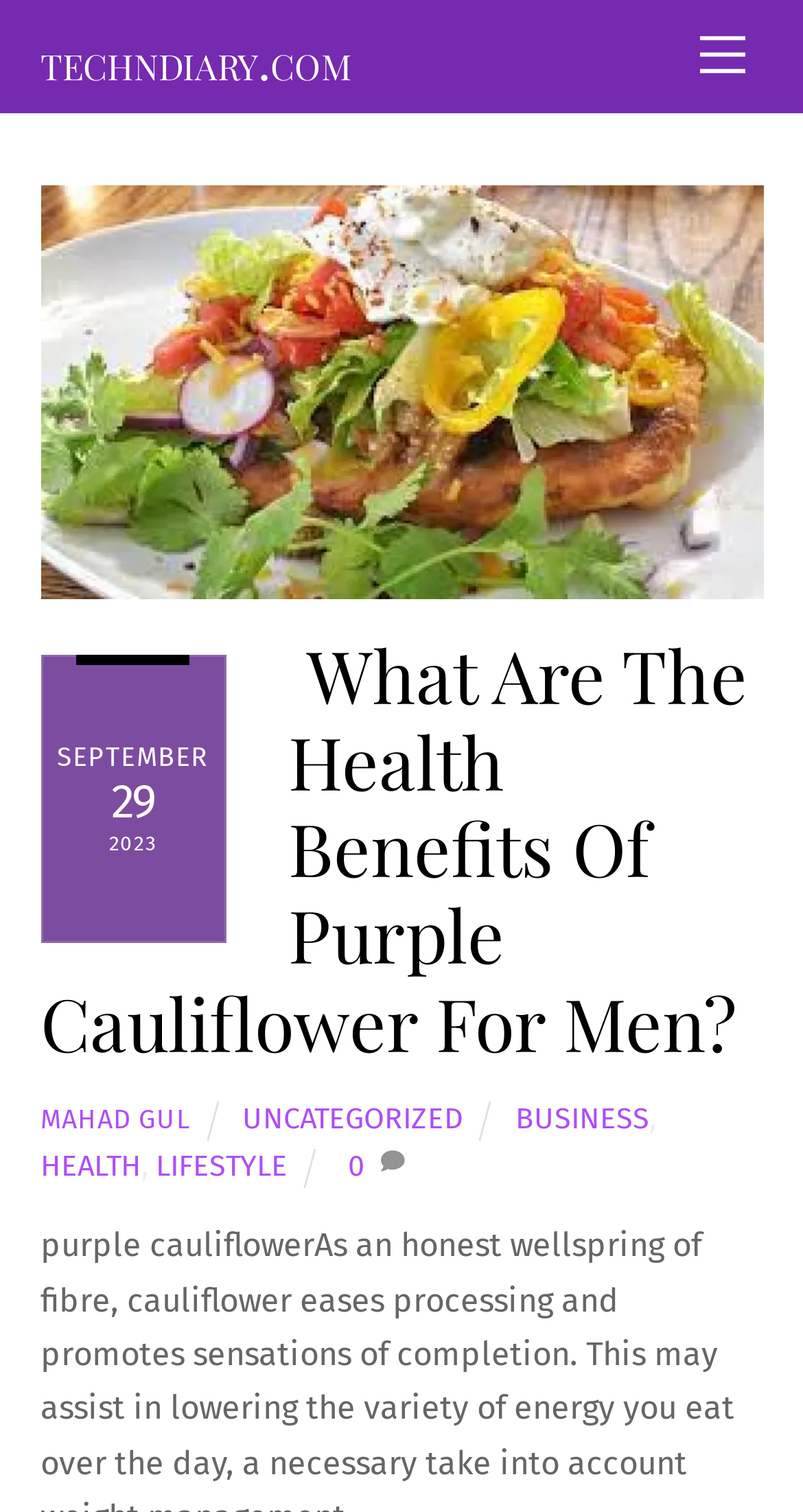Locate the bounding box coordinates of the item that should be clicked to fulfill the instruction: "go back to top".

[0.89, 0.814, 0.979, 0.911]